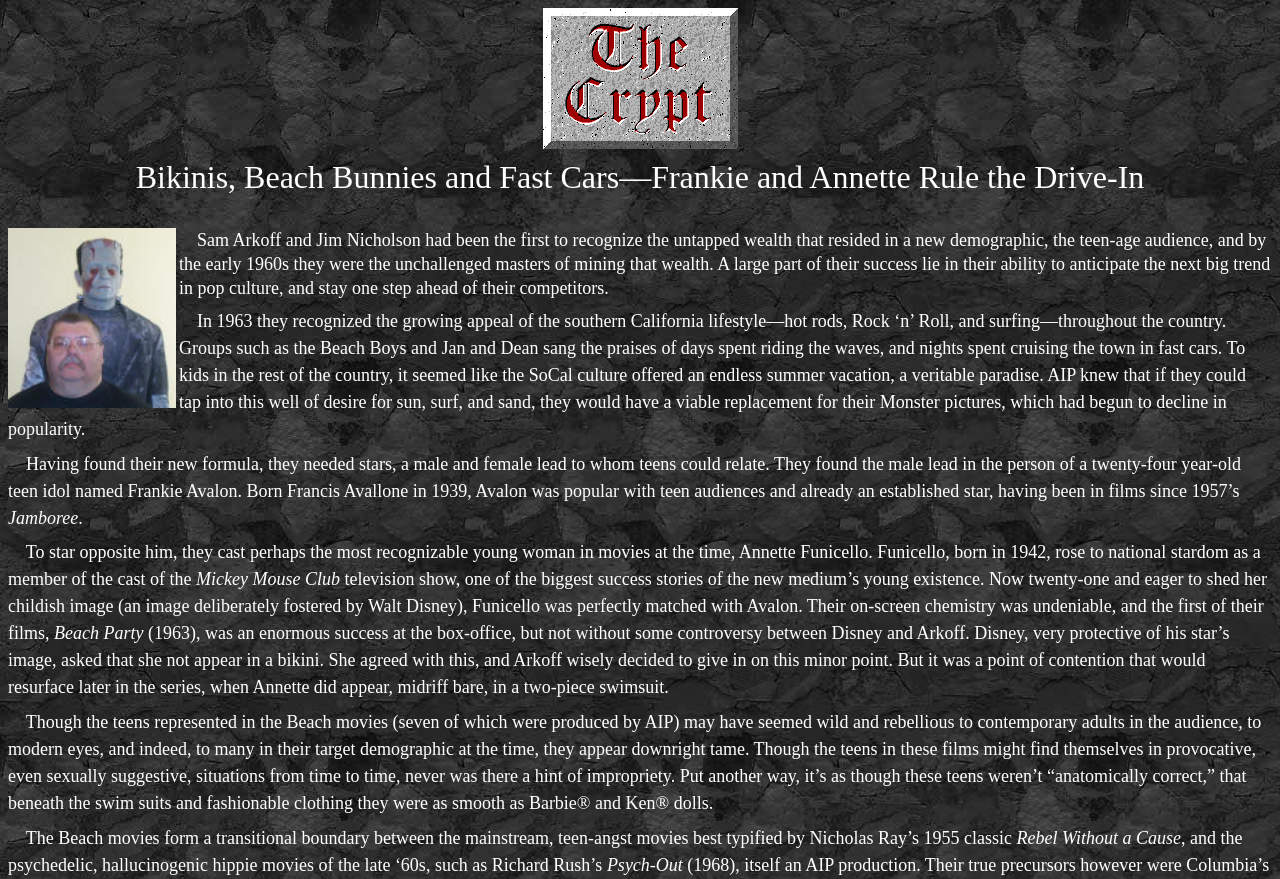Offer a thorough description of the webpage.

This webpage is dedicated to Count Gore De Vol, a vampire horror host and sex symbol, and his show Creature Feature. At the top of the page, there is a large image of the "Creature Feature Crypt" with a banner-like image below it, featuring the show's title. 

Below the title image, there is a section of text that discusses the history of American International Pictures (AIP) and their success in the 1960s with teen-oriented movies, particularly those featuring Frankie Avalon and Annette Funicello. The text is divided into several paragraphs, with some of them being quite long. 

To the left of the main text, there is a smaller image, which appears to be a logo or an icon. The text surrounding the main article is well-structured, with clear headings and concise paragraphs. The content is informative, providing details about the history of AIP, the rise of Frankie Avalon and Annette Funicello as teen idols, and the success of their movies, including "Beach Party" and its sequels. The text also touches on the cultural context of the time, mentioning the popularity of surfing, hot rods, and rock 'n' roll music.